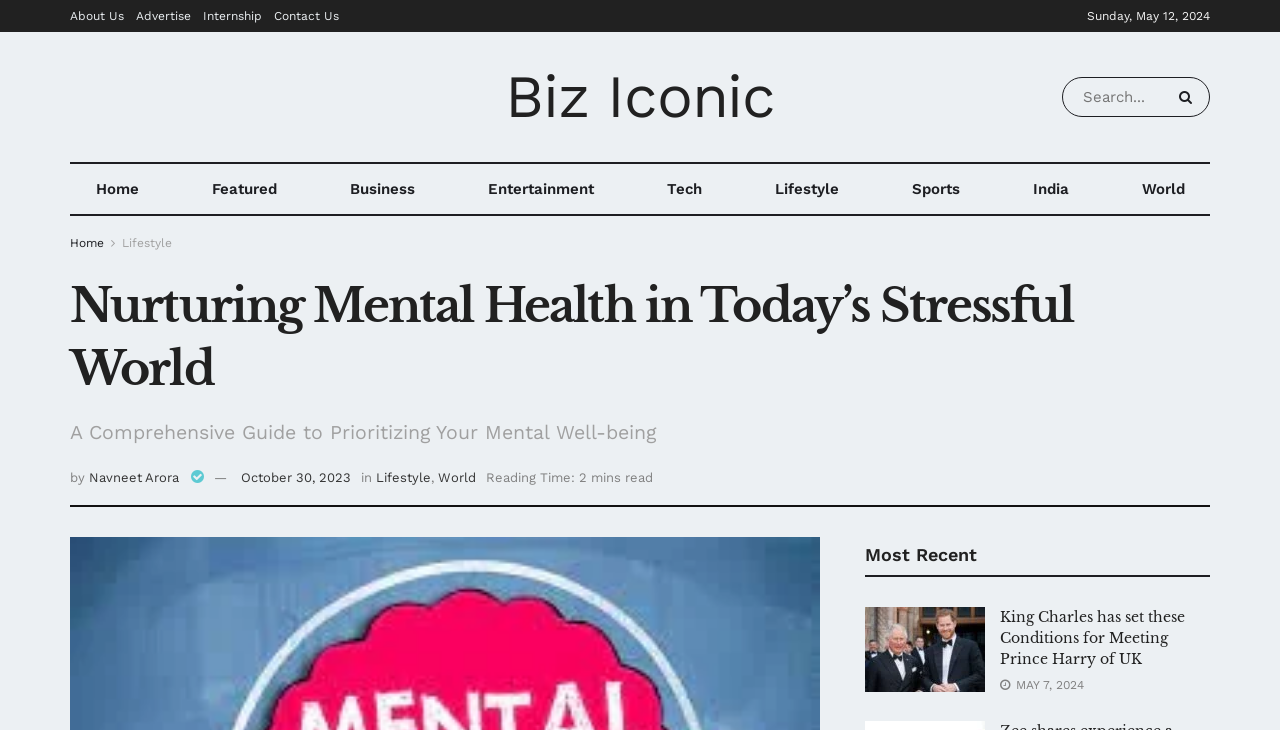Please identify the bounding box coordinates of the element that needs to be clicked to perform the following instruction: "Click on the 'Description' tab".

None